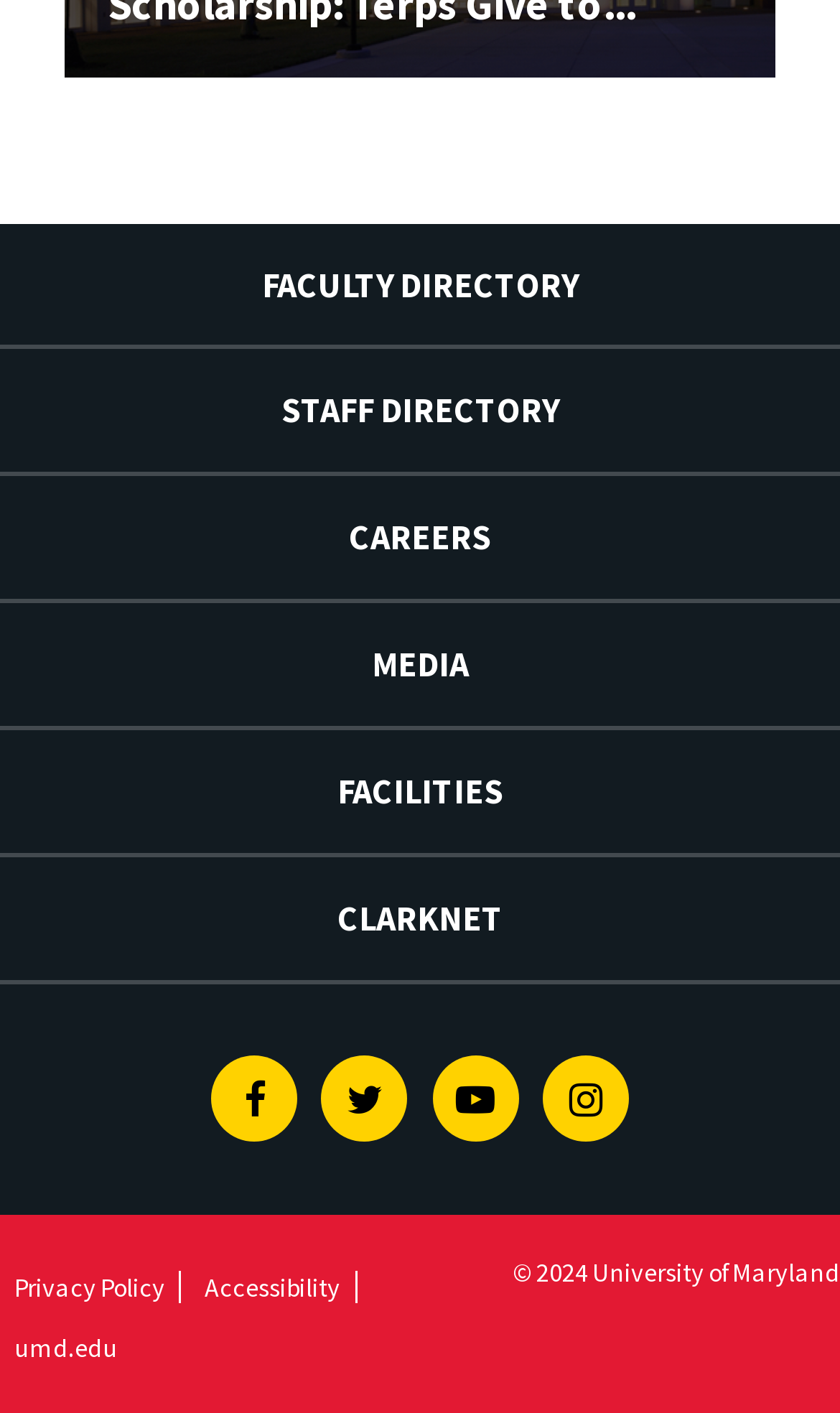Find the bounding box coordinates of the element I should click to carry out the following instruction: "Open Facebook page".

[0.252, 0.747, 0.354, 0.808]